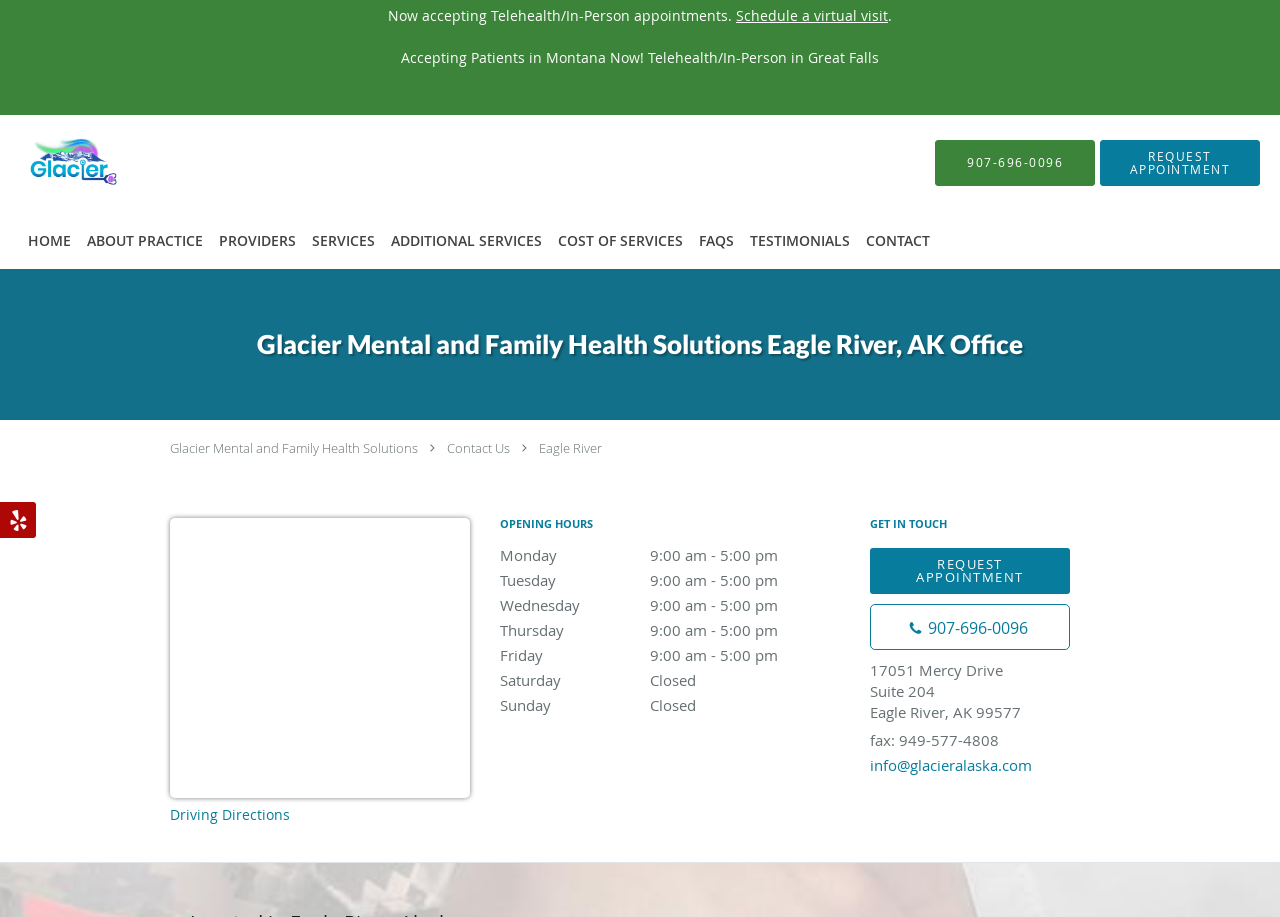Locate and provide the bounding box coordinates for the HTML element that matches this description: "COST OF SERVICES".

[0.43, 0.23, 0.54, 0.293]